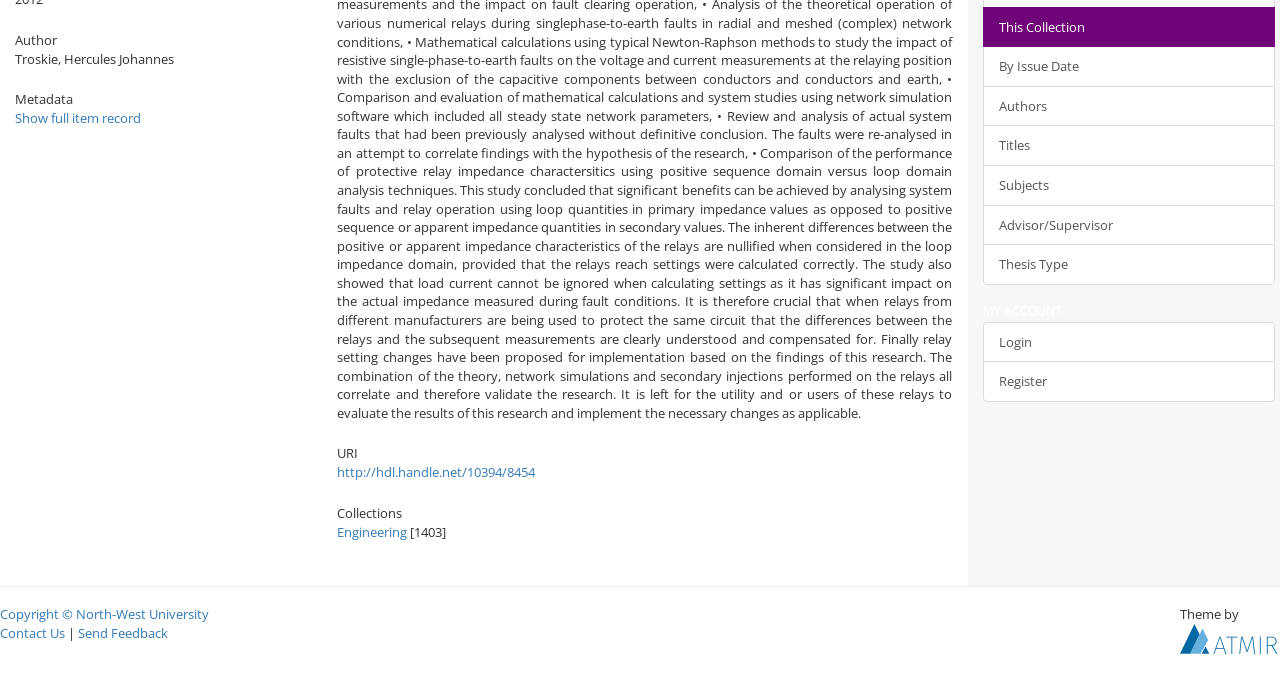Please find the bounding box for the UI element described by: "Send Feedback".

[0.061, 0.915, 0.131, 0.941]